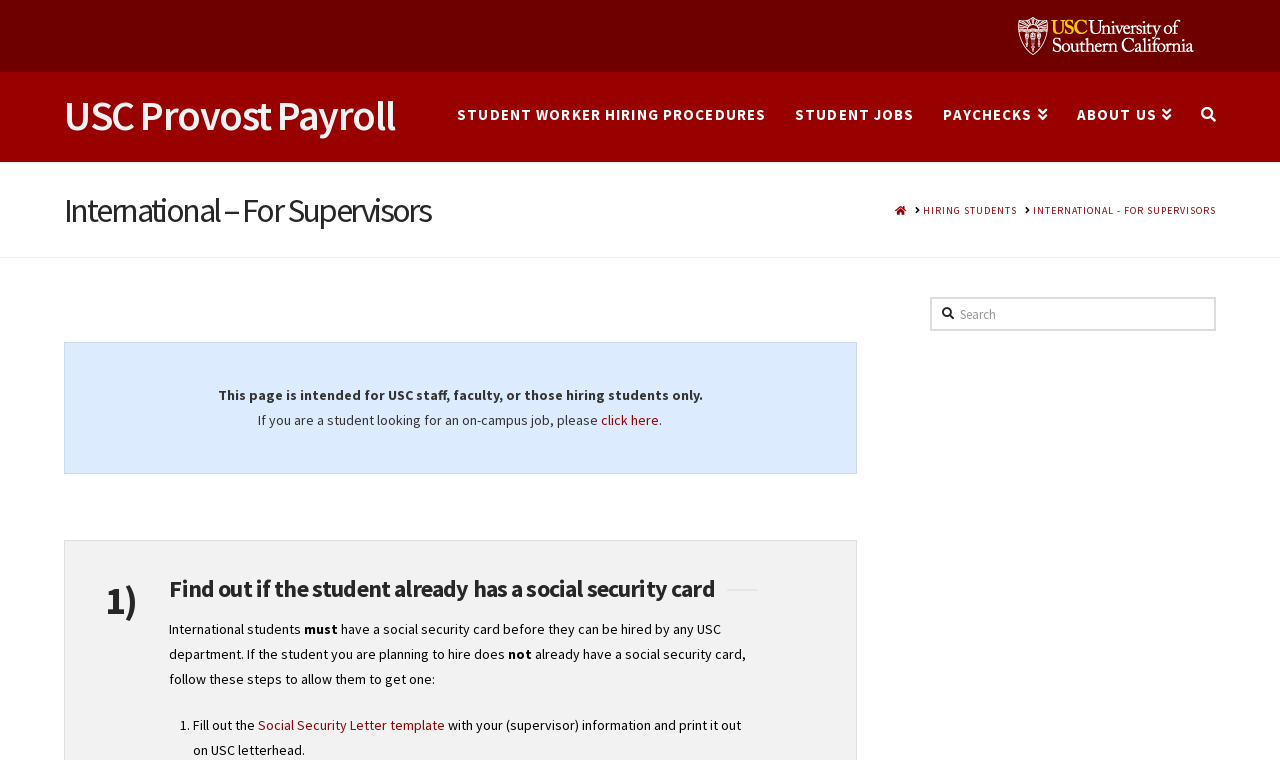Identify the bounding box coordinates of the region that needs to be clicked to carry out this instruction: "Click University of Southern California". Provide these coordinates as four float numbers ranging from 0 to 1, i.e., [left, top, right, bottom].

[0.795, 0.008, 0.933, 0.08]